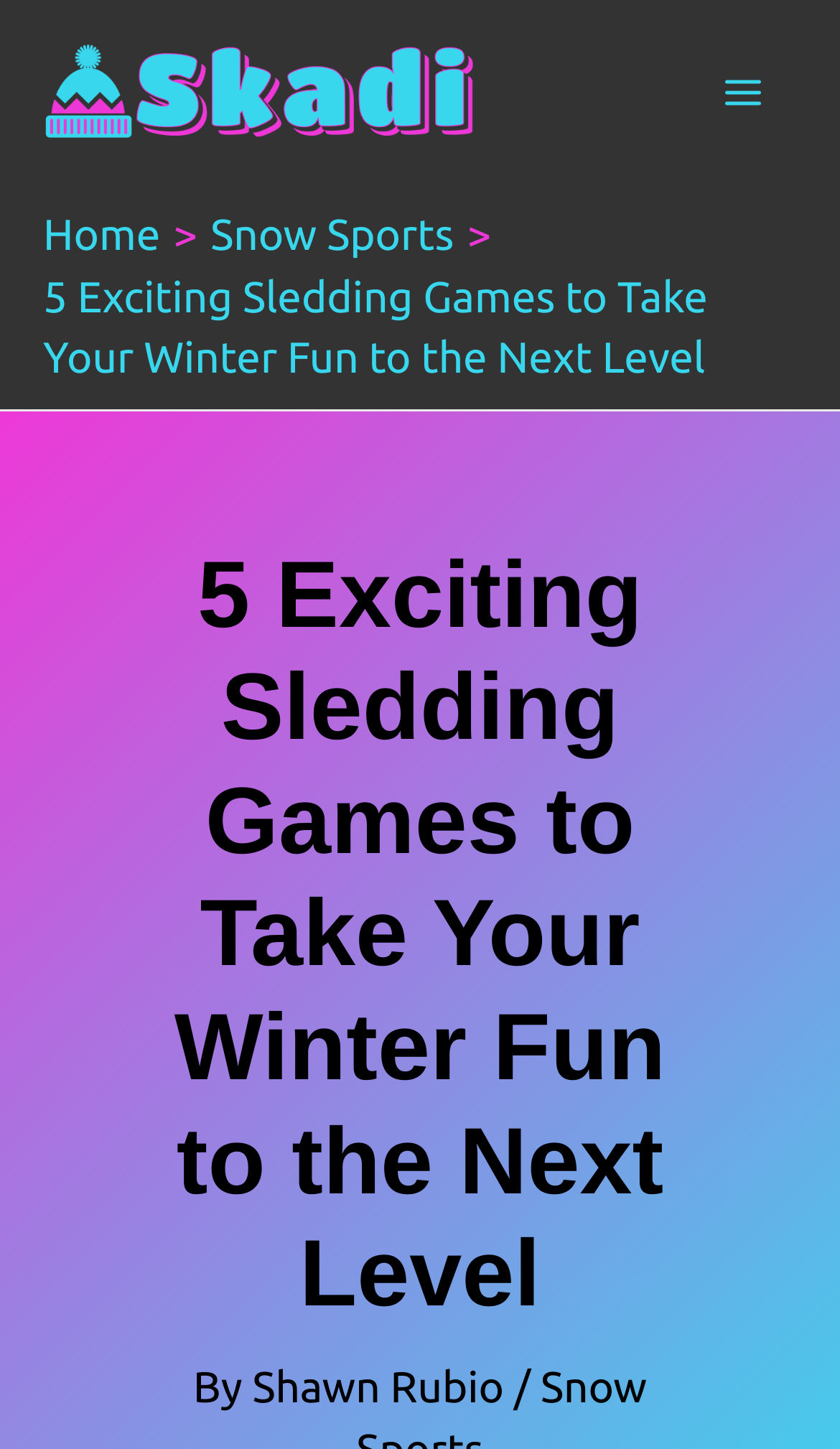What is the author of the article?
Refer to the image and provide a thorough answer to the question.

The author of the article is mentioned at the bottom of the webpage, and it is 'Shawn Rubio', which is a link.